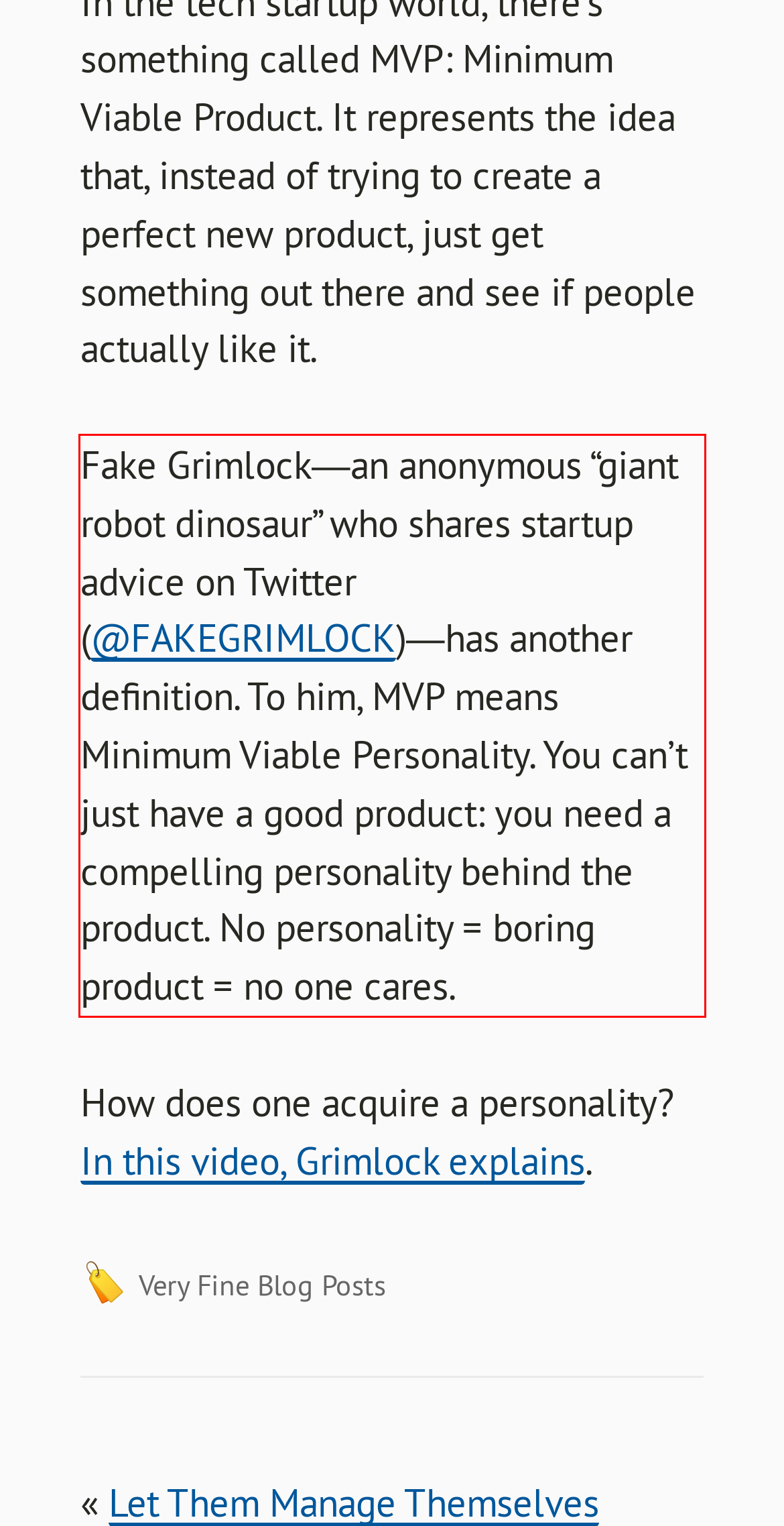From the screenshot of the webpage, locate the red bounding box and extract the text contained within that area.

Fake Grimlock―an anonymous “giant robot dinosaur” who shares startup advice on Twitter (@FAKEGRIMLOCK)―has another definition. To him, MVP means Minimum Viable Personality. You can’t just have a good product: you need a compelling personality behind the product. No personality = boring product = no one cares.